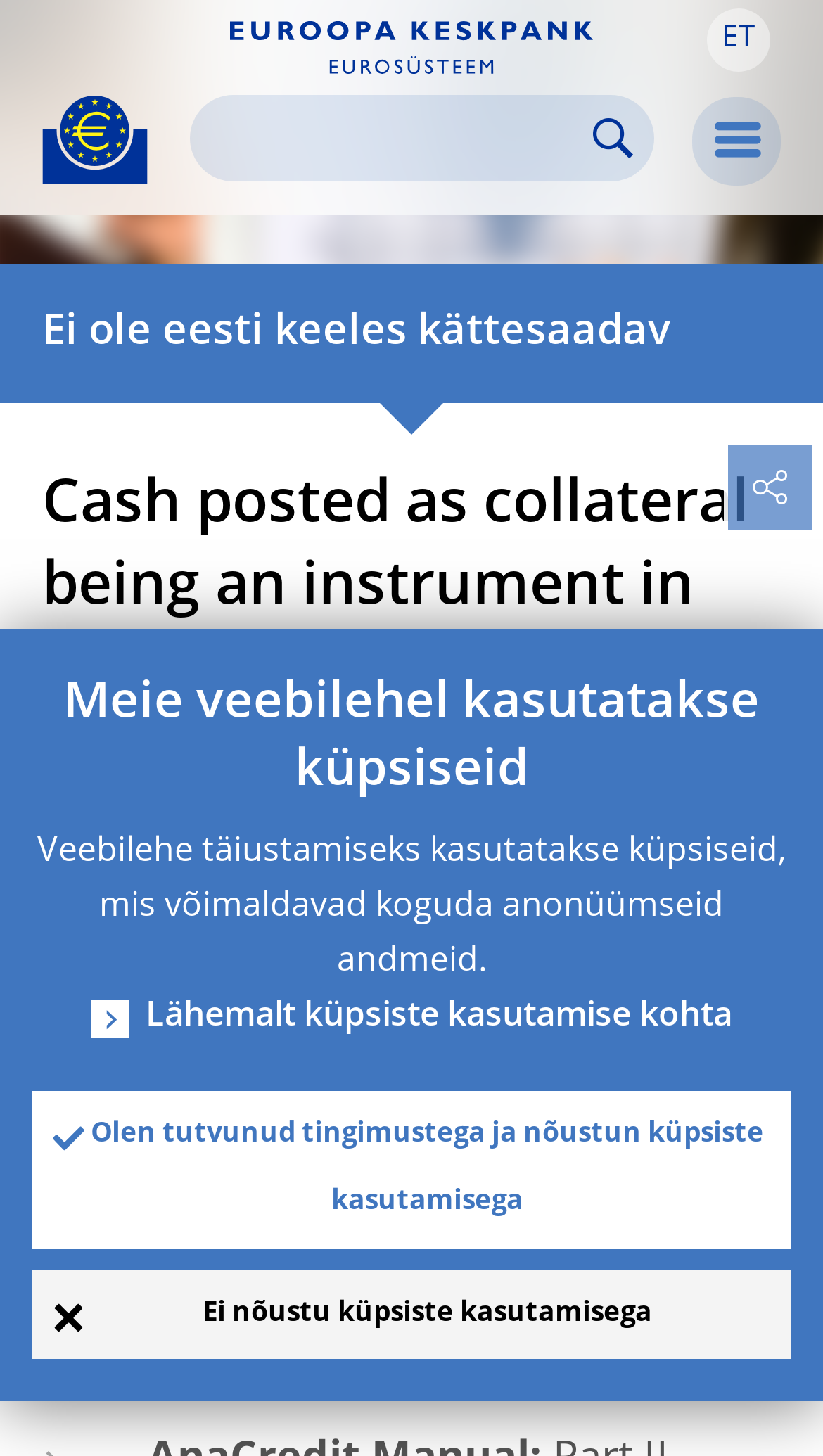Determine the bounding box for the UI element described here: "parent_node: Search alt="Search" aria-label="Search" name="search"".

[0.282, 0.07, 0.703, 0.12]